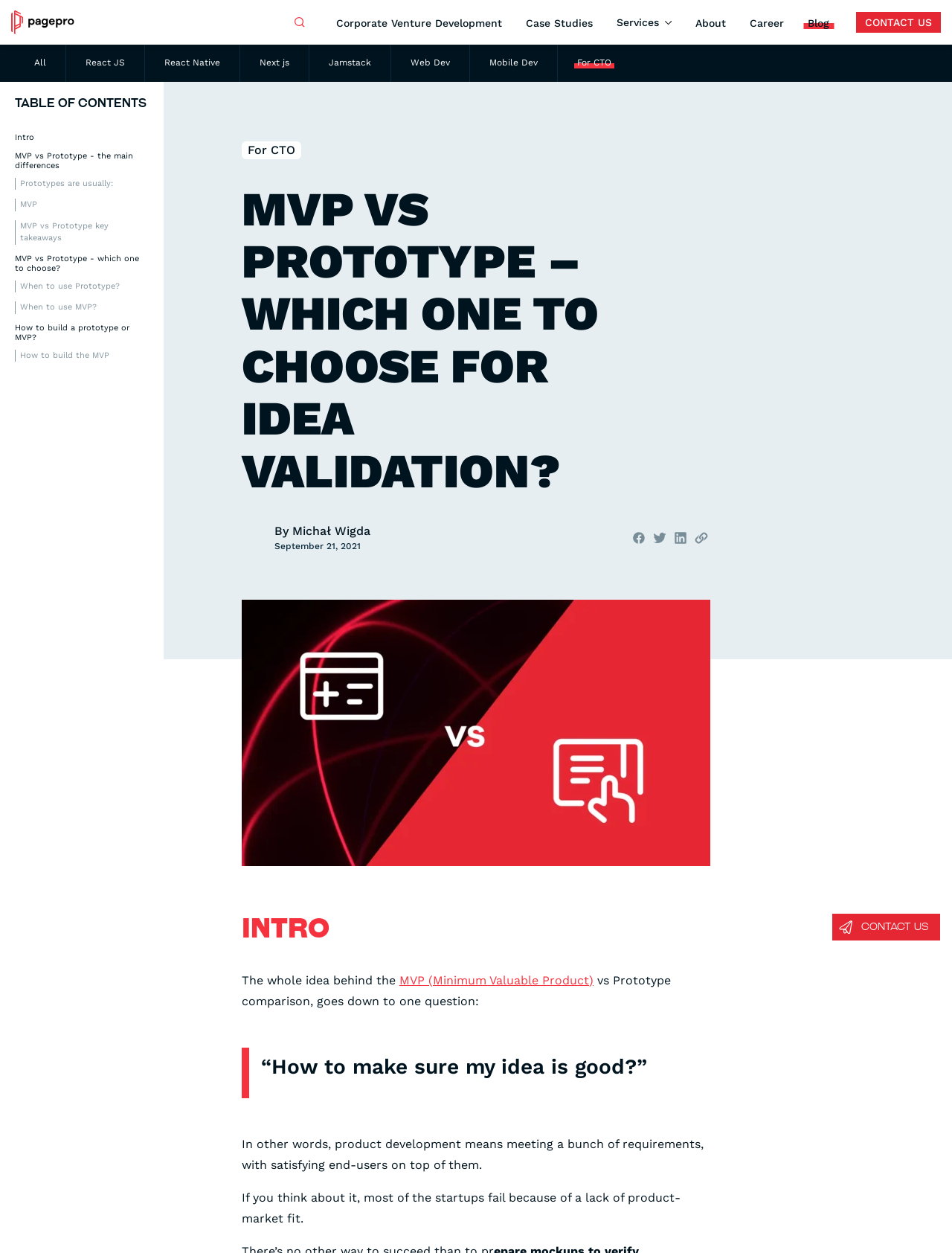Can you determine the bounding box coordinates of the area that needs to be clicked to fulfill the following instruction: "Search for something"?

[0.52, 0.05, 0.988, 0.08]